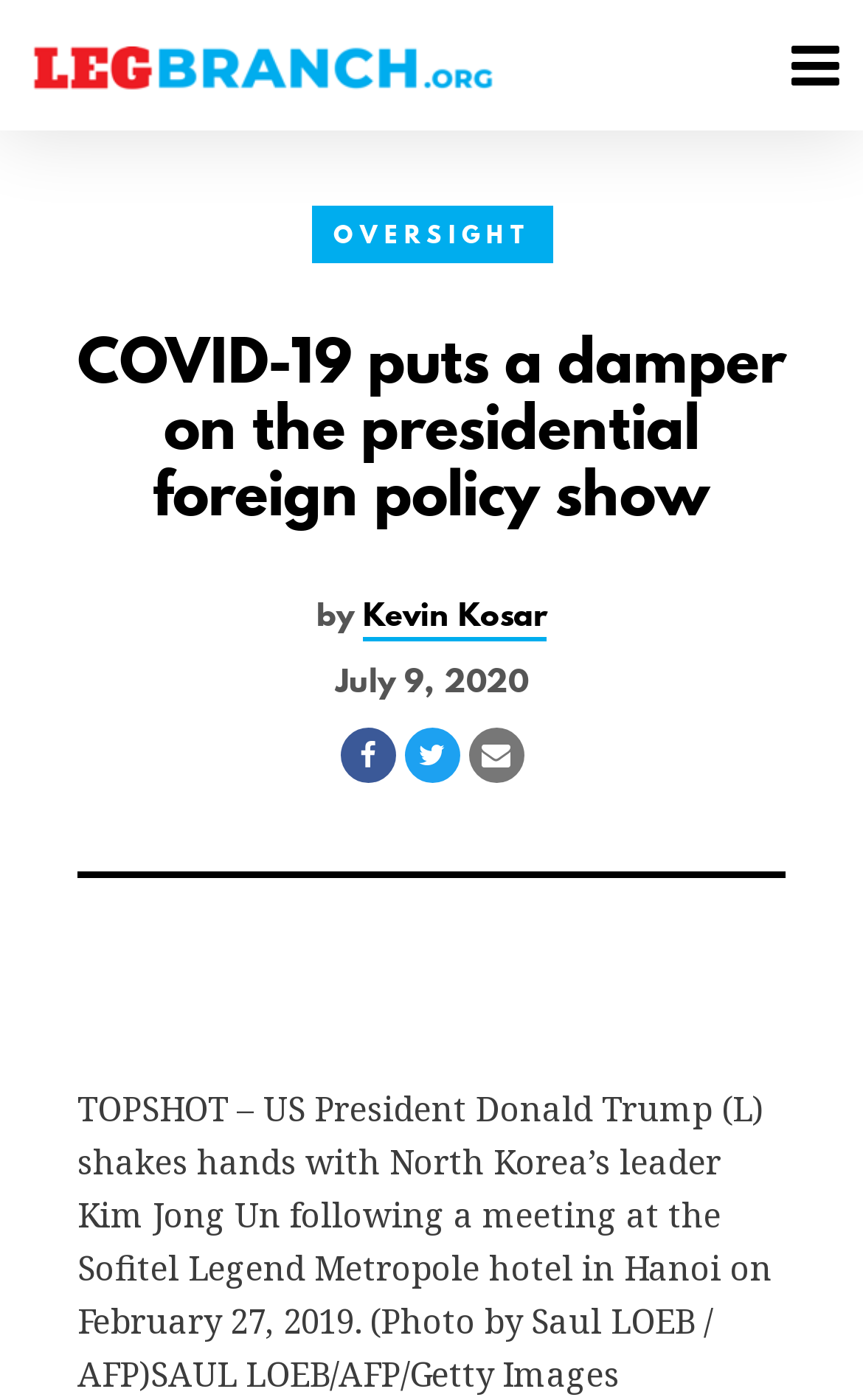Detail the features and information presented on the webpage.

The webpage appears to be an article page with a focus on a specific news story. At the top left, there is a logo link "LegBranch" accompanied by an image, which is likely the website's branding. 

Below the logo, there is a main heading that reads "COVID-19 puts a damper on the presidential foreign policy show". This heading is centered near the top of the page. 

To the right of the heading, there is a link "OVERSIGHT" which is positioned above a byline that includes the author's name "Kevin Kosar" and the publication date "July 9, 2020". 

Underneath the byline, there are three social media sharing links for Facebook, Twitter, and Email, aligned horizontally. 

The main content of the article is accompanied by a large figure that takes up most of the bottom half of the page. The figure has a caption that describes a photo of US President Donald Trump and North Korea's leader Kim Jong Un shaking hands at a meeting in Hanoi in 2019.